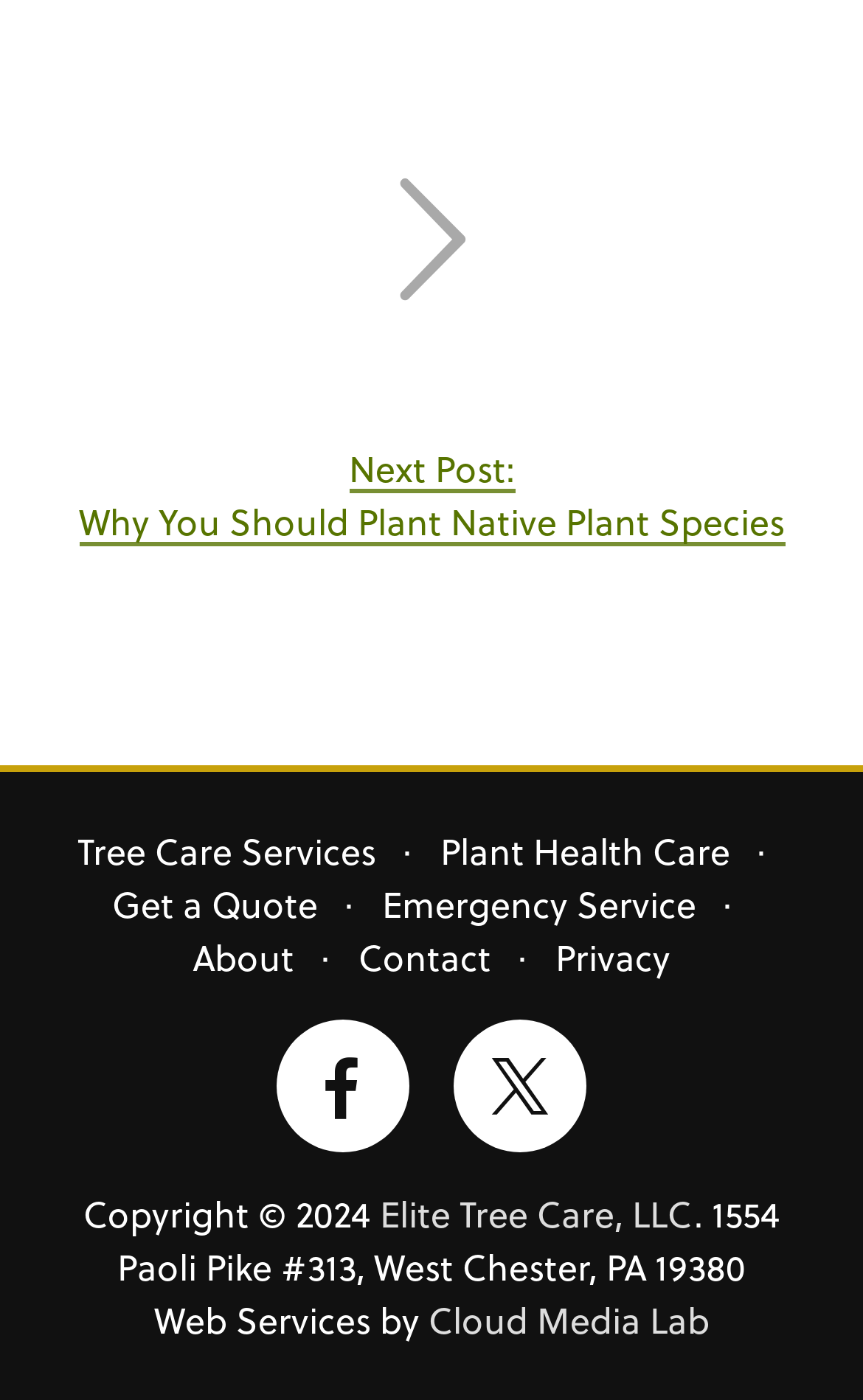Provide the bounding box coordinates of the section that needs to be clicked to accomplish the following instruction: "Visit the Facebook page."

[0.321, 0.728, 0.474, 0.822]